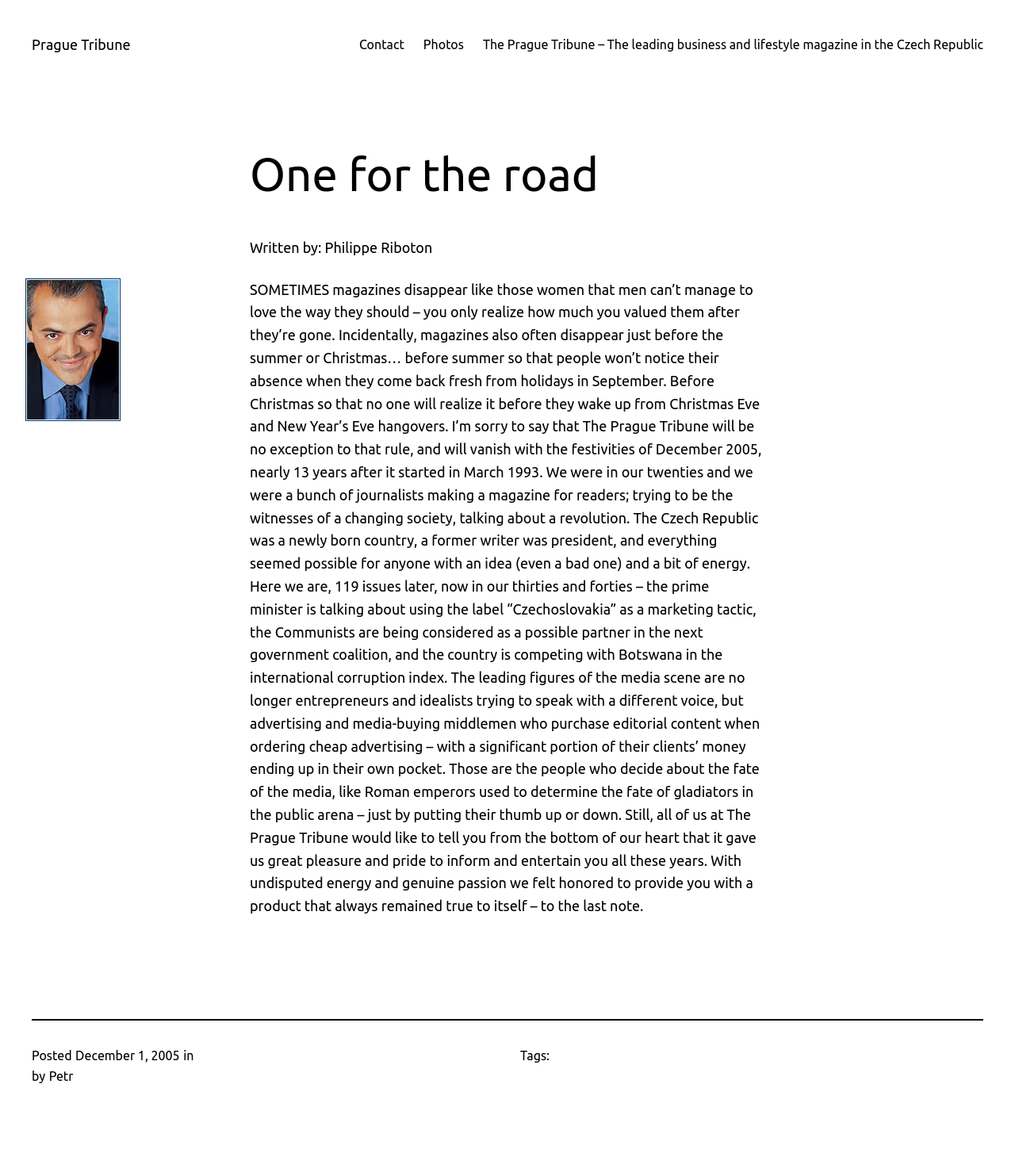Give a concise answer using only one word or phrase for this question:
Who is the person mentioned as posting the article?

Petr